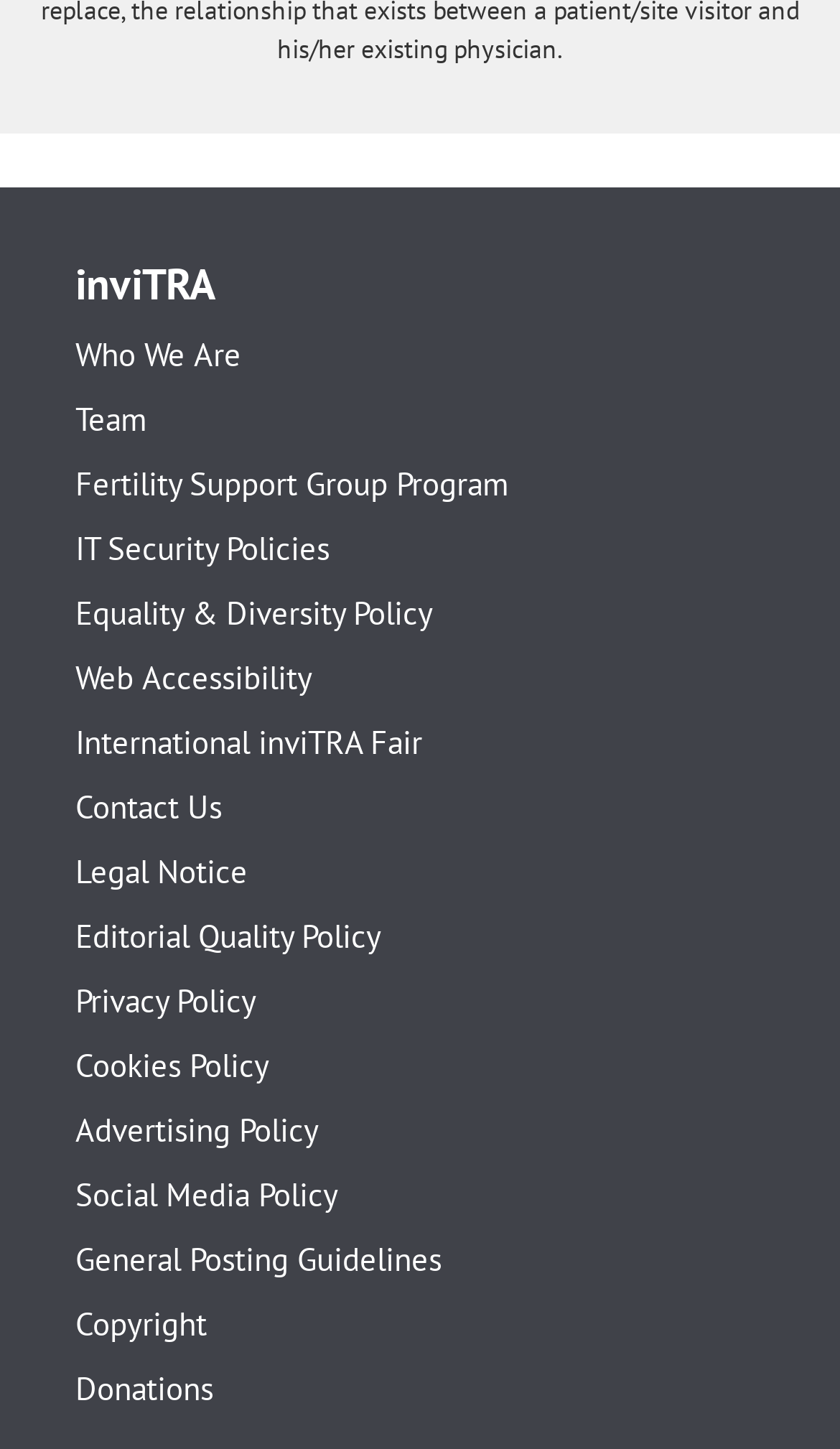Determine the bounding box coordinates for the UI element with the following description: "Donations". The coordinates should be four float numbers between 0 and 1, represented as [left, top, right, bottom].

[0.09, 0.947, 0.91, 0.97]